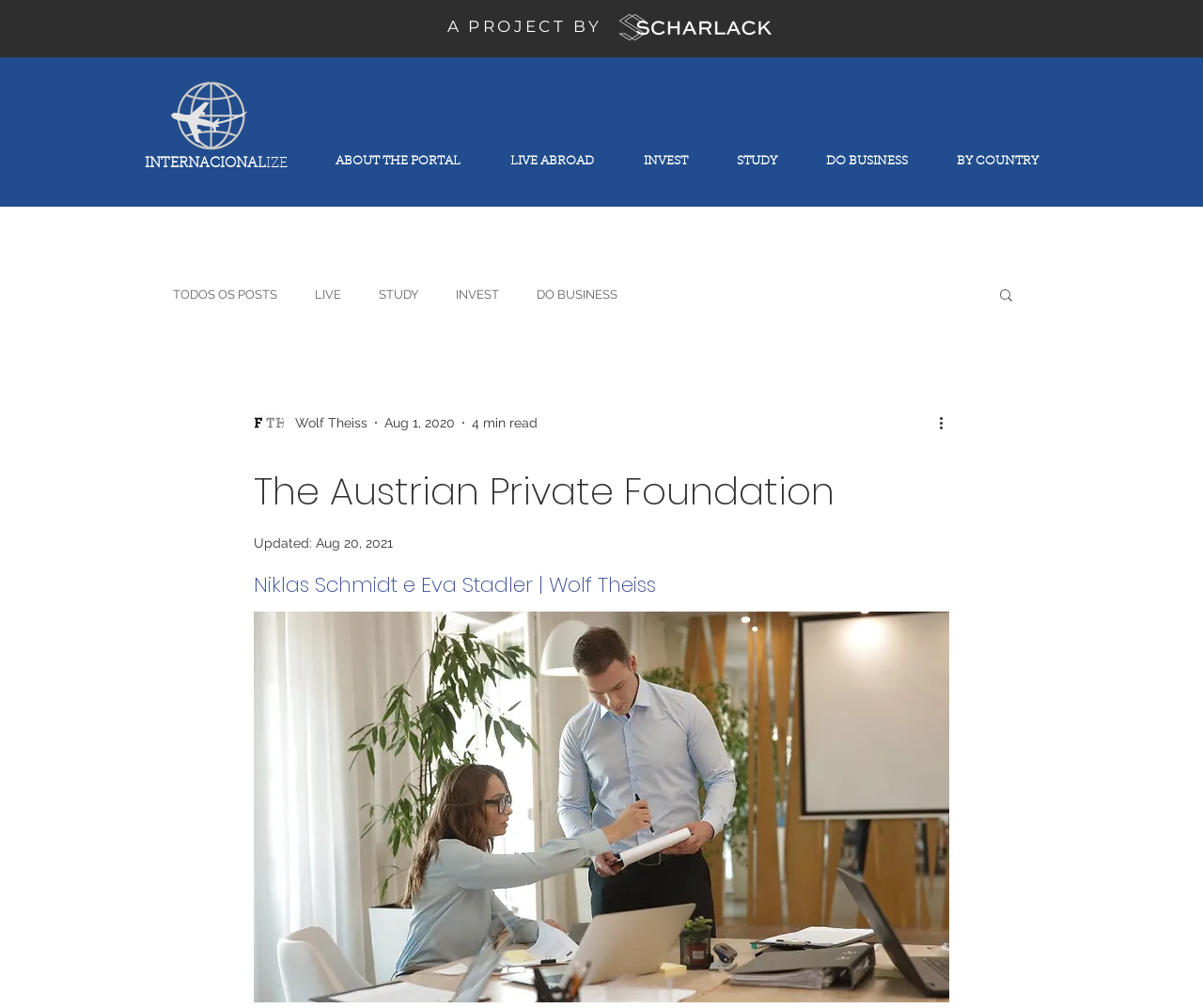What is the logo of SC?
Offer a detailed and exhaustive answer to the question.

I found the answer by examining the image element with the description 'SC - Logotipo - Curvas_White- 2020_edited' within the link element. This image is likely the logo of SC.